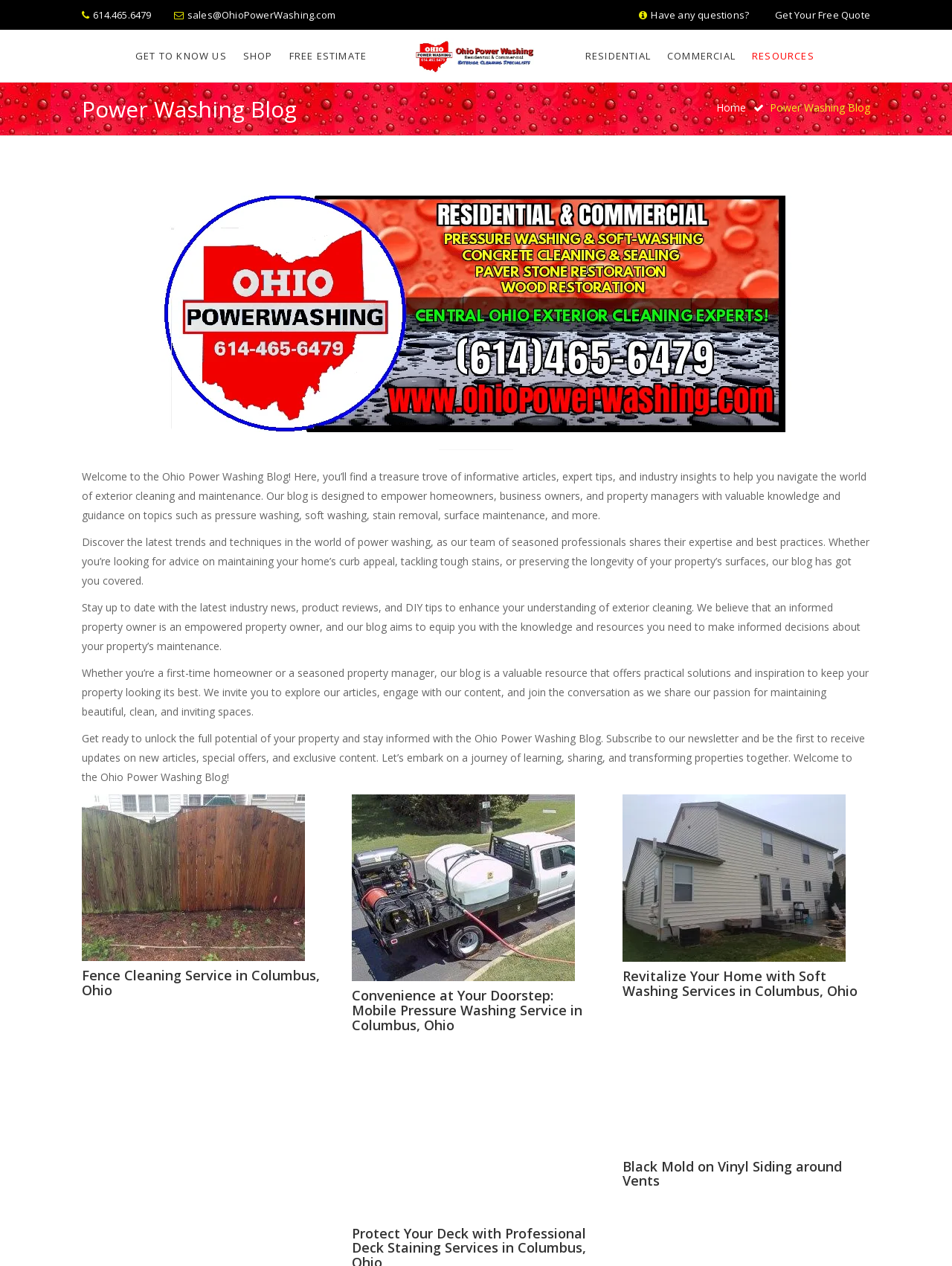Based on the element description, predict the bounding box coordinates (top-left x, top-left y, bottom-right x, bottom-right y) for the UI element in the screenshot: title="Ohio Power Washing - (614)465-6479"

[0.434, 0.03, 0.566, 0.065]